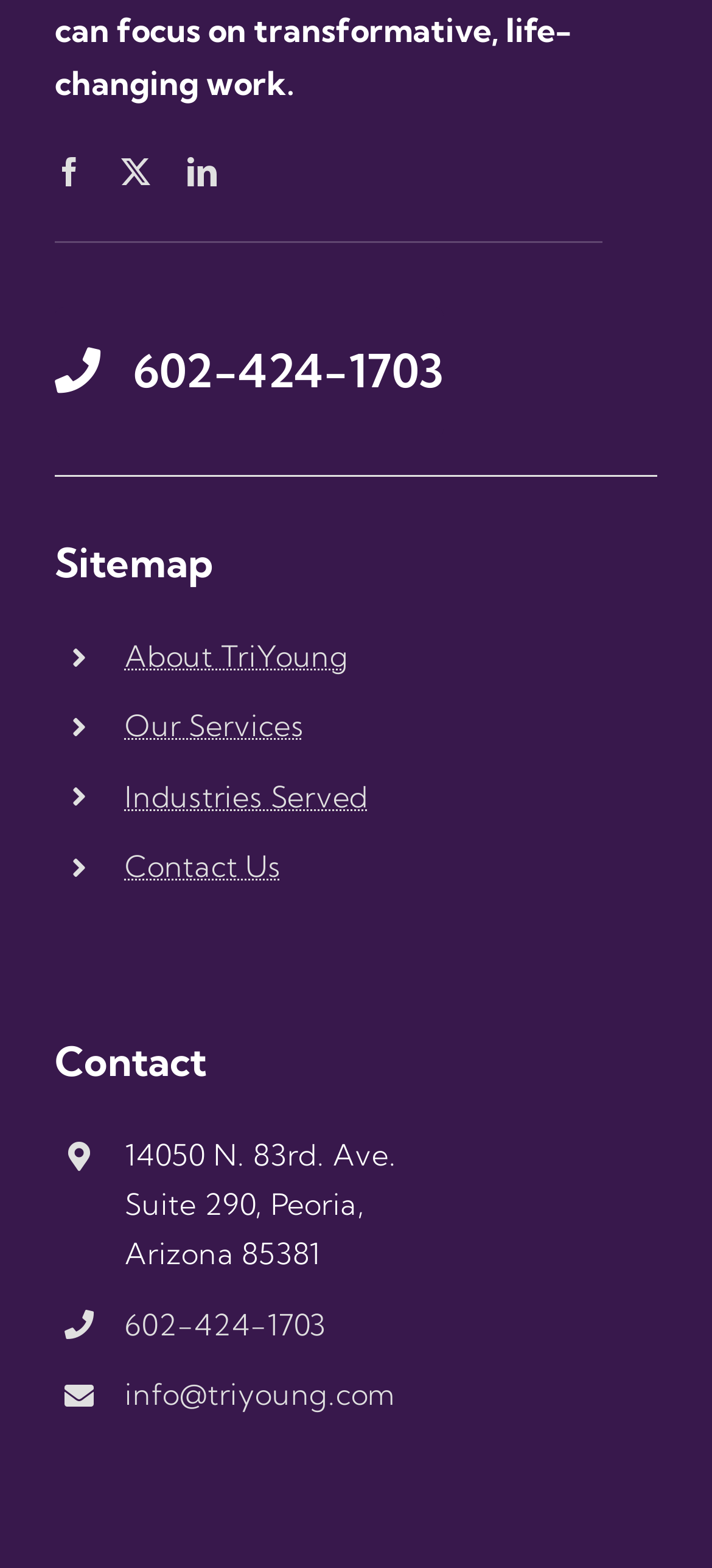Please specify the bounding box coordinates of the clickable section necessary to execute the following command: "call 602-424-1703".

[0.175, 0.833, 0.458, 0.856]